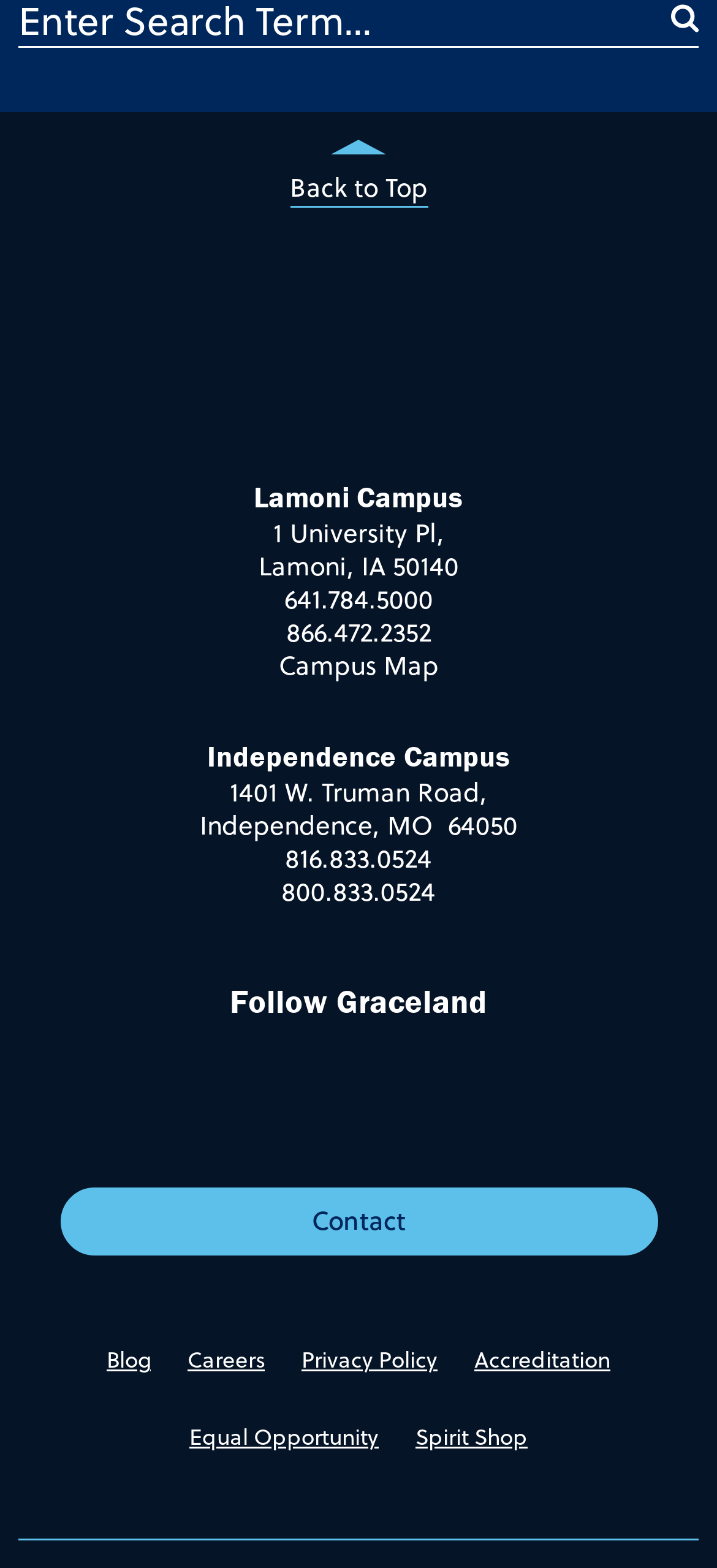What is the name of the university? From the image, respond with a single word or brief phrase.

Graceland University